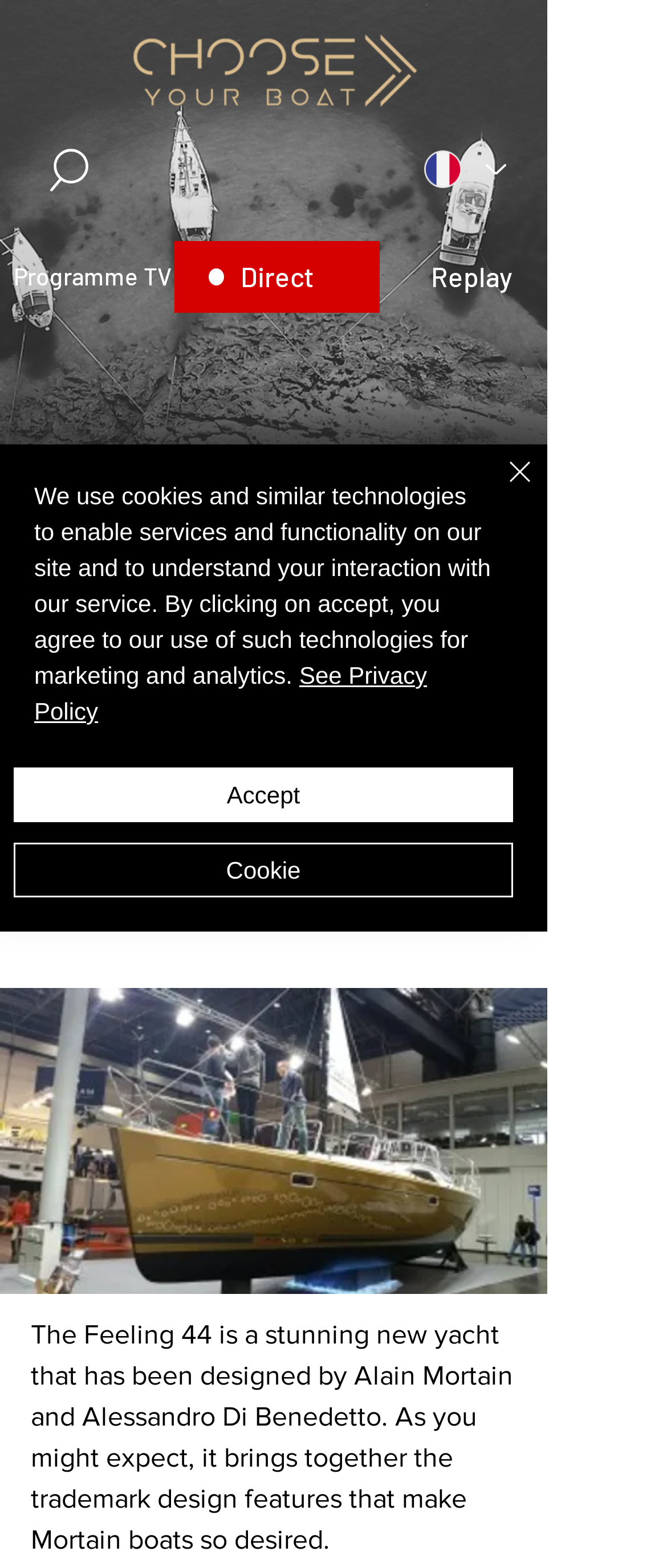Please provide the bounding box coordinates for the element that needs to be clicked to perform the instruction: "Go to Programme TV". The coordinates must consist of four float numbers between 0 and 1, formatted as [left, top, right, bottom].

[0.021, 0.154, 0.256, 0.199]